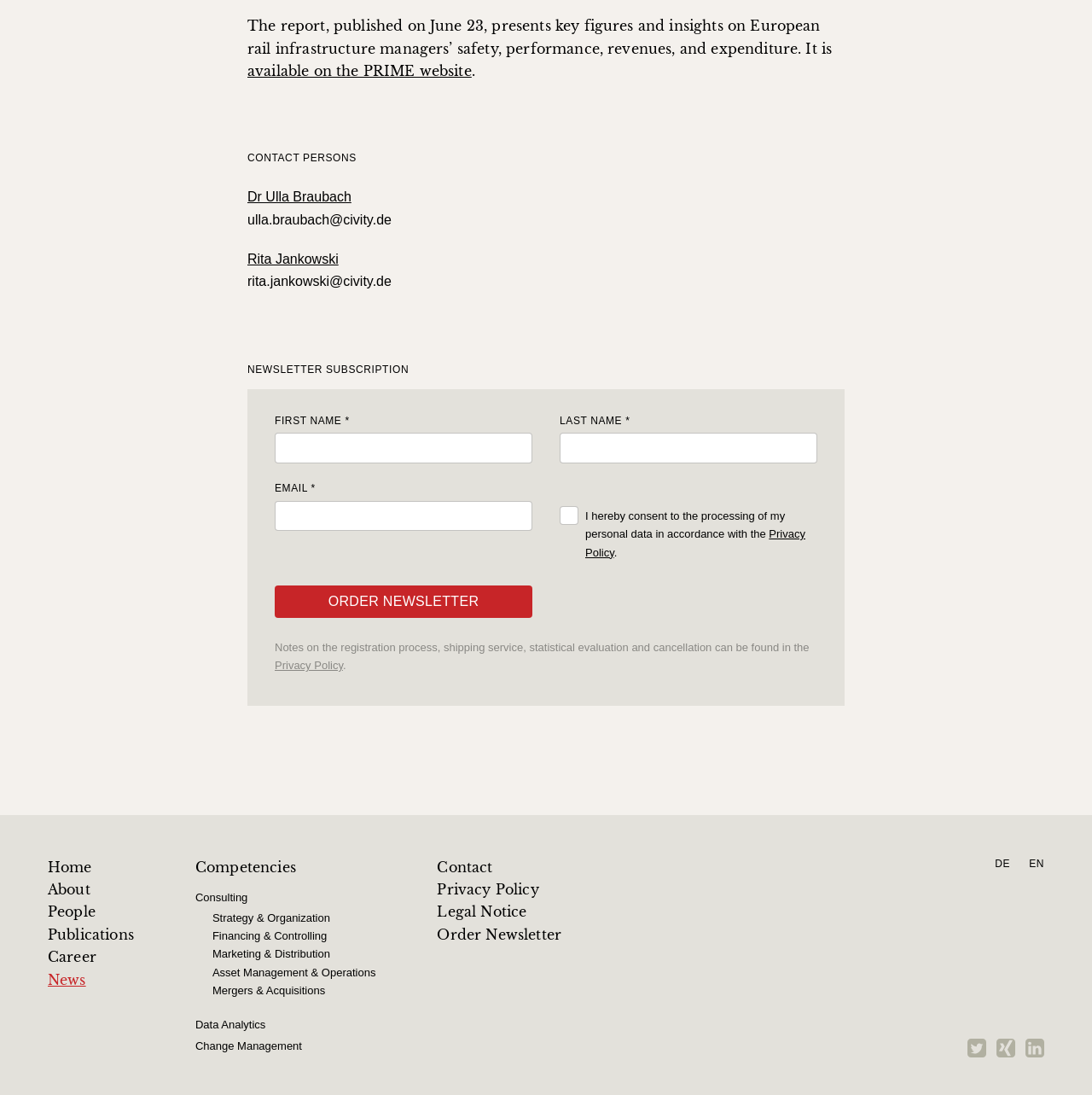Predict the bounding box for the UI component with the following description: "Mergers & Acquisitions".

[0.194, 0.899, 0.298, 0.911]